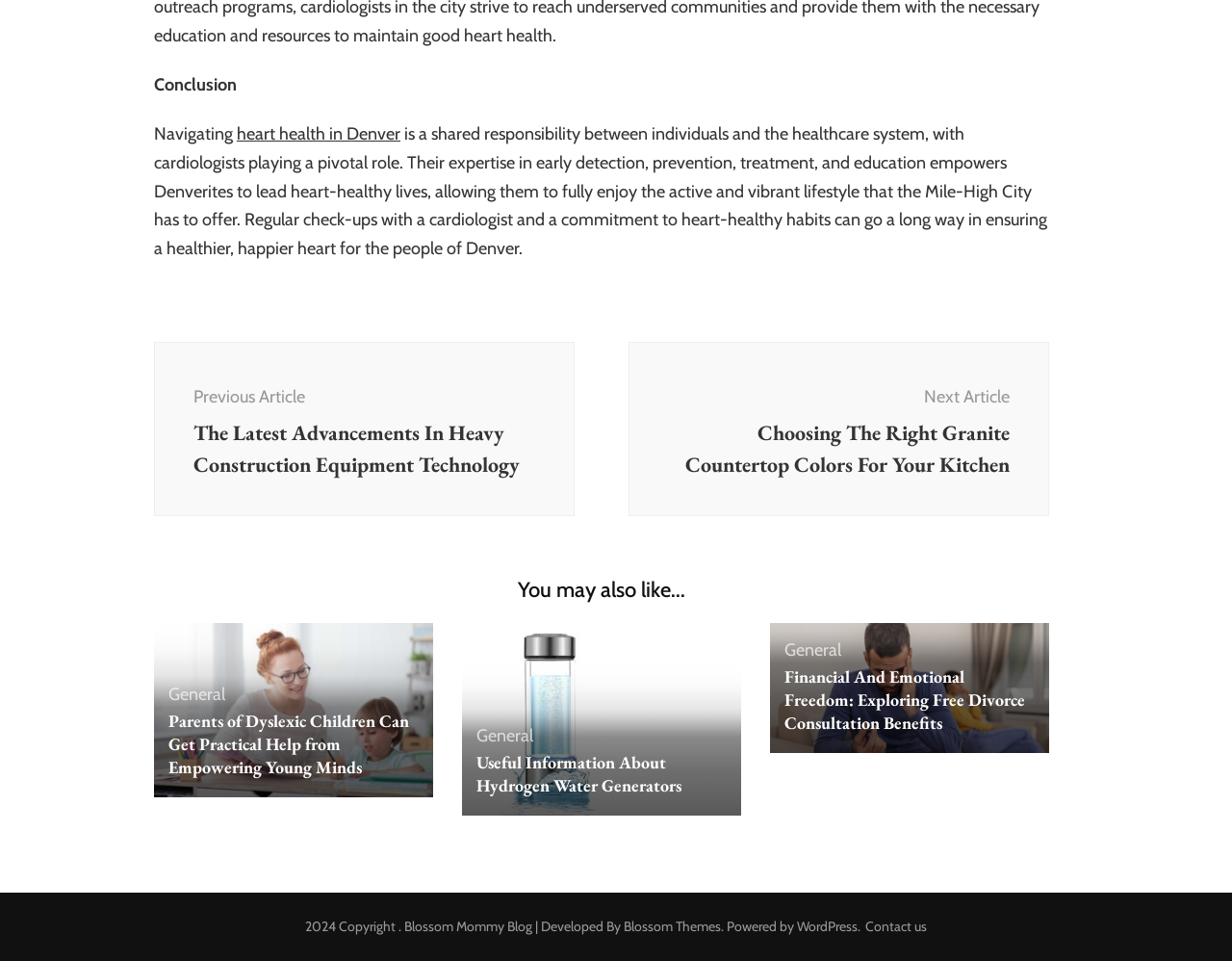Respond with a single word or phrase to the following question: What is the topic of the article?

Heart health in Denver